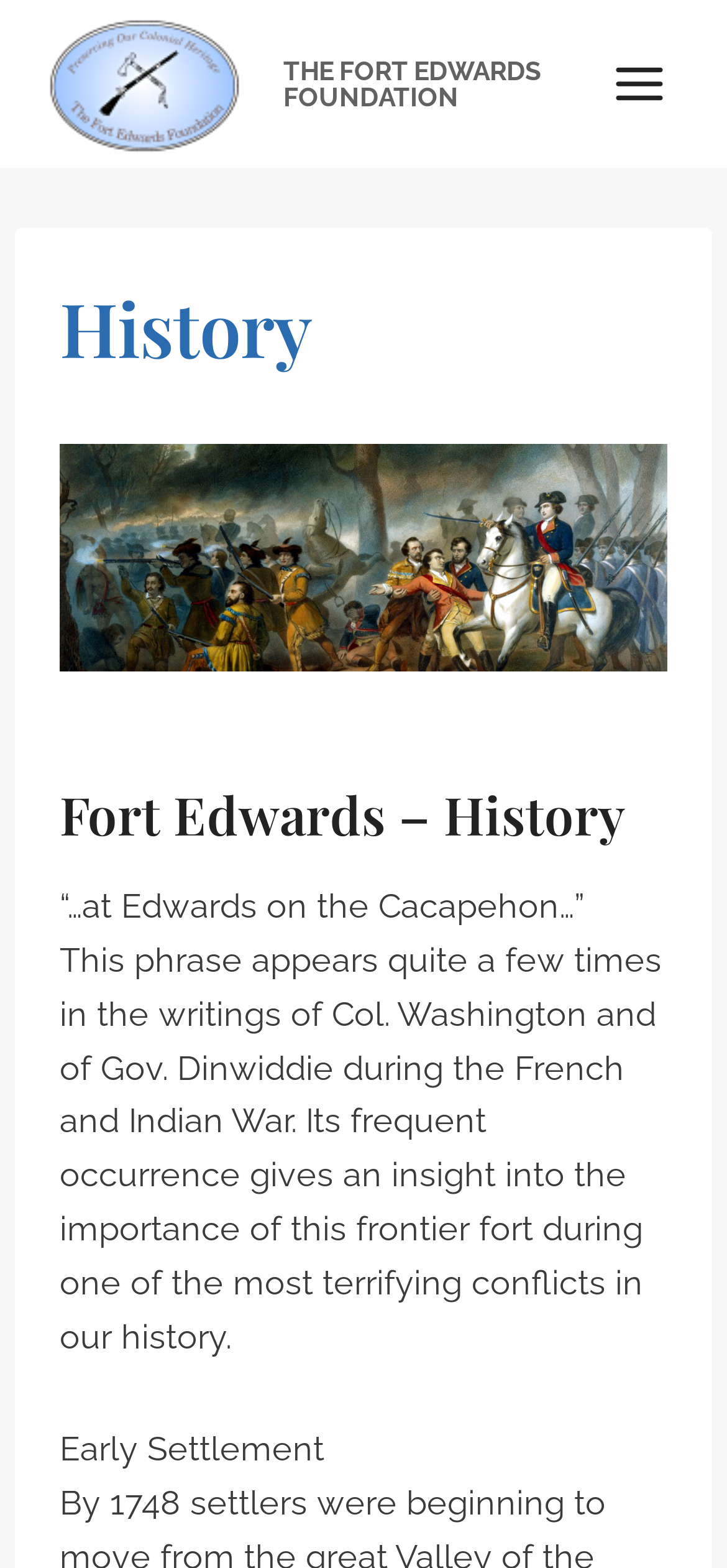Provide the bounding box coordinates of the HTML element described by the text: "The Fort Edwards Foundation". The coordinates should be in the format [left, top, right, bottom] with values between 0 and 1.

[0.062, 0.008, 0.816, 0.099]